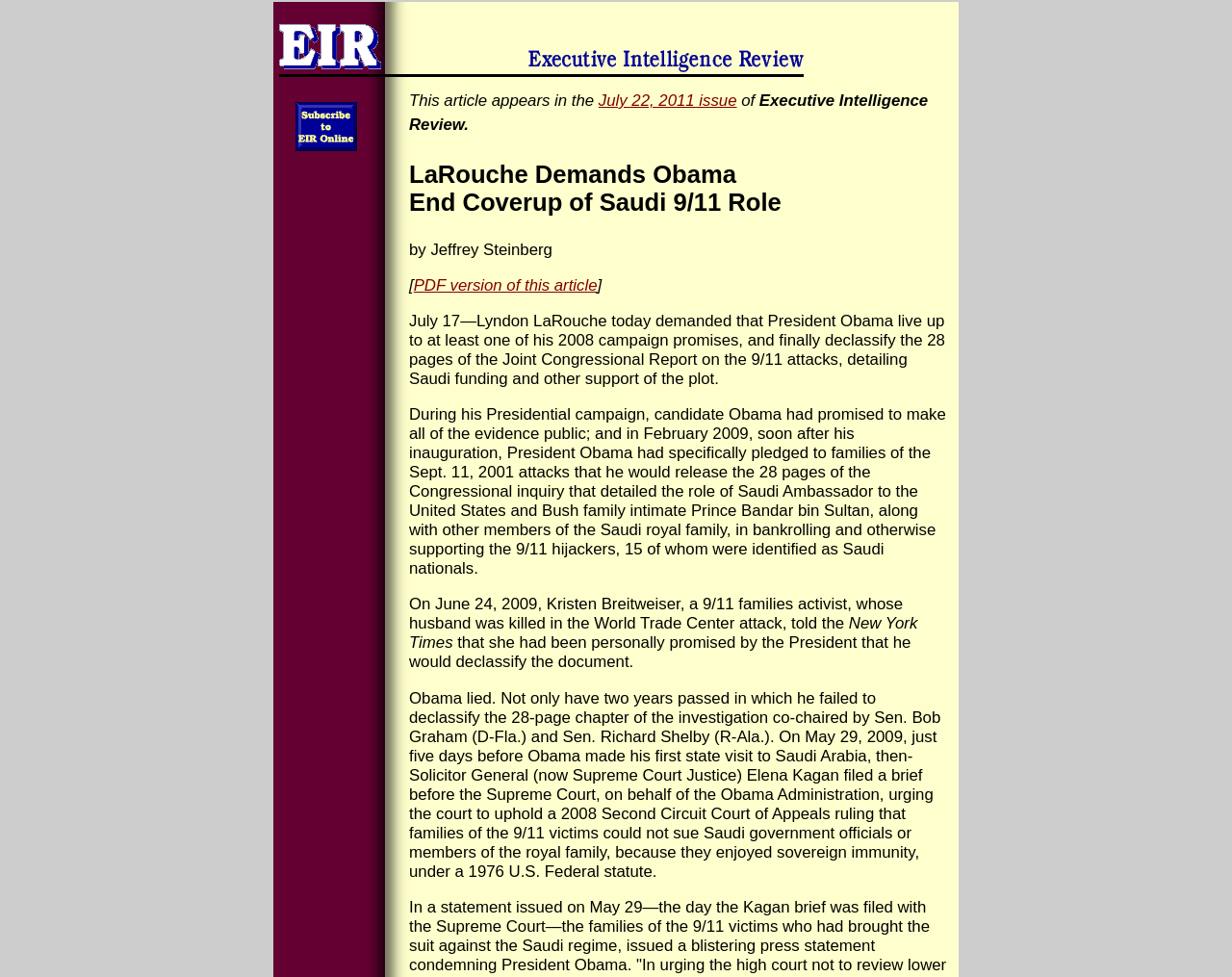What is the name of the person who demanded Obama to end the coverup?
Use the information from the screenshot to give a comprehensive response to the question.

I found the answer by reading the text content of the webpage, specifically the sentence 'LaRouche Demands Obama End Coverup of Saudi 9/11 Role' which is the main heading of the webpage, and then looking for the name of the person who made the demand, which is Lyndon LaRouche.